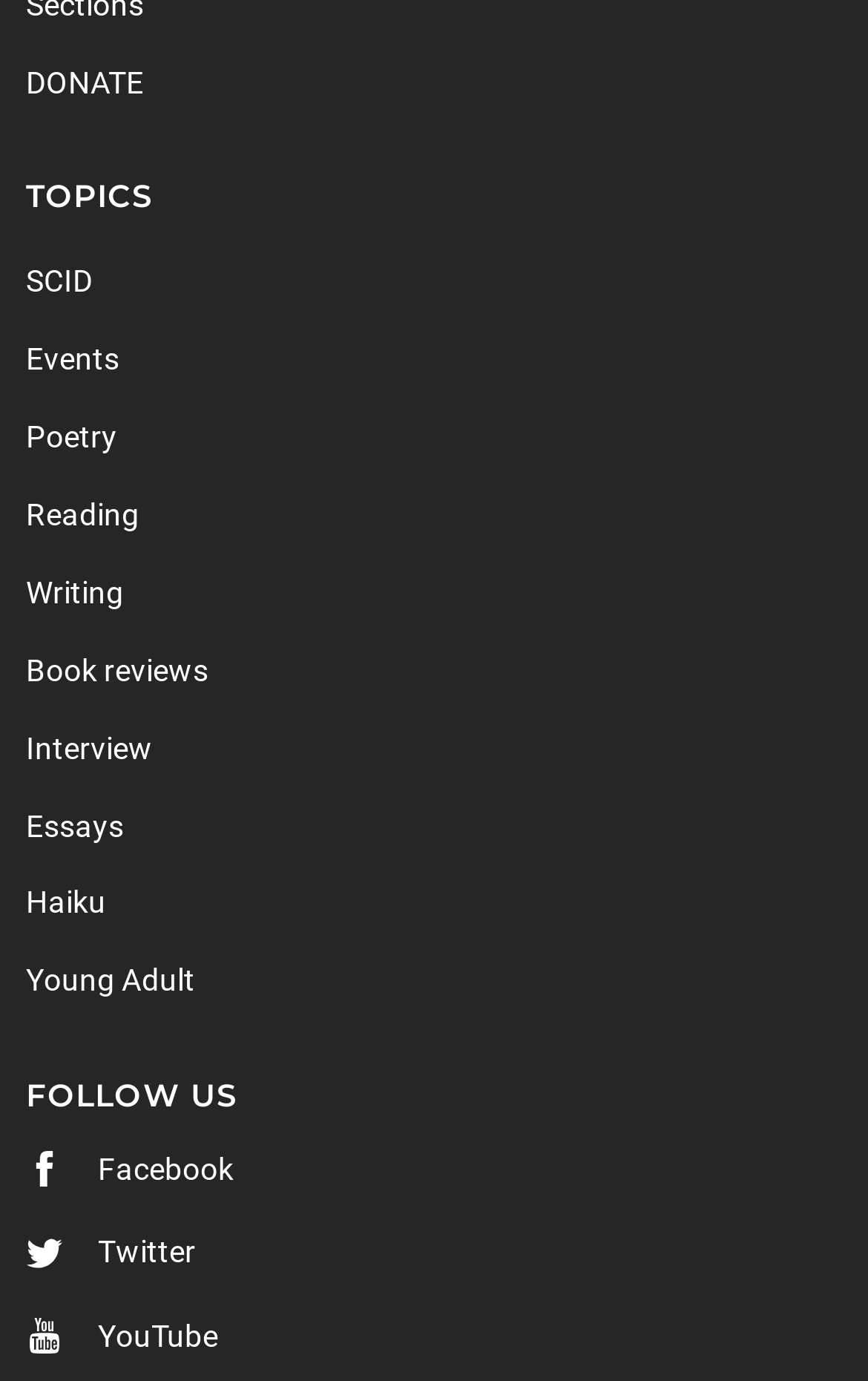Identify the bounding box for the UI element described as: "Young Adult". The coordinates should be four float numbers between 0 and 1, i.e., [left, top, right, bottom].

[0.03, 0.683, 0.697, 0.739]